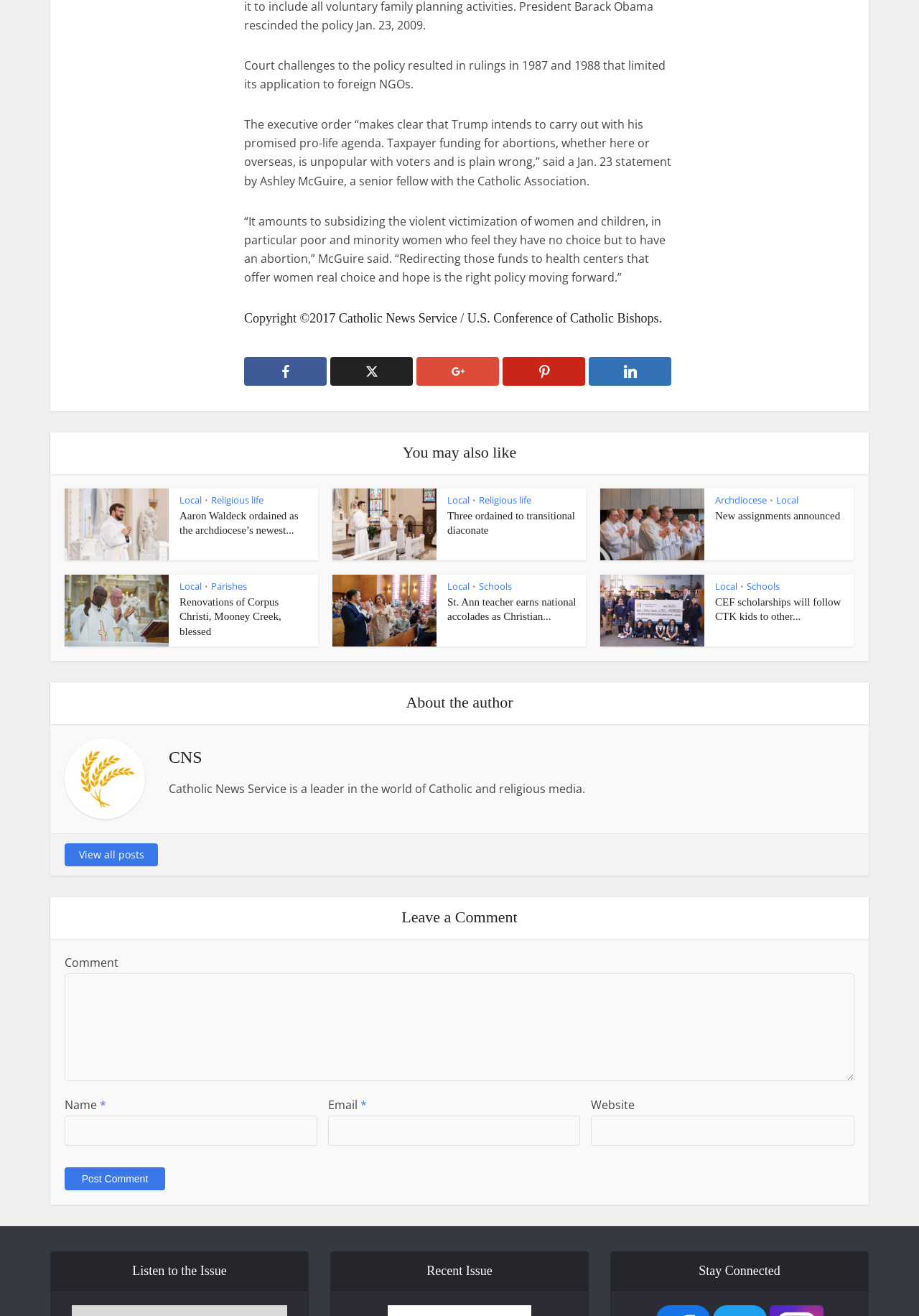Please predict the bounding box coordinates of the element's region where a click is necessary to complete the following instruction: "Leave a comment". The coordinates should be represented by four float numbers between 0 and 1, i.e., [left, top, right, bottom].

[0.07, 0.74, 0.93, 0.822]